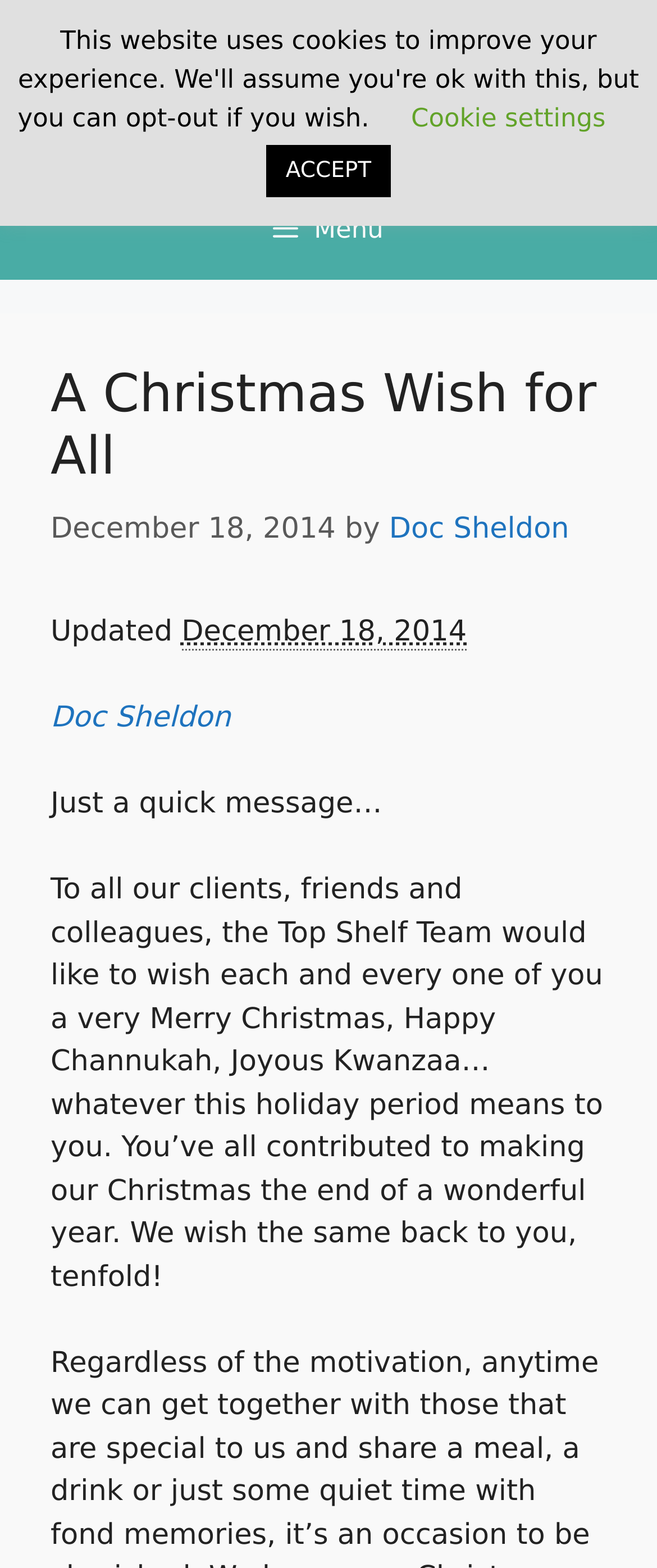Please determine the bounding box coordinates for the element with the description: "alt="Top Shelf Copy"".

[0.077, 0.046, 0.923, 0.067]